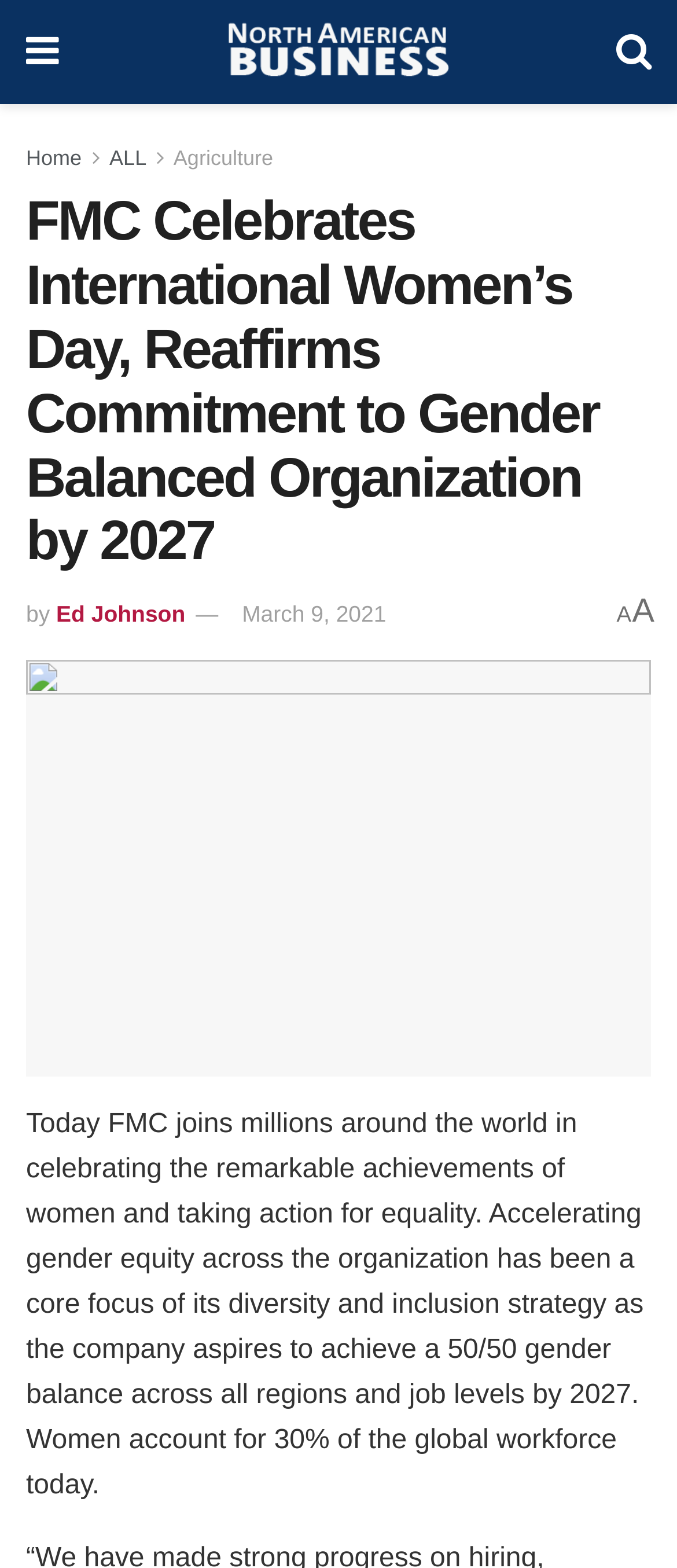What percentage of the global workforce are women?
Give a one-word or short-phrase answer derived from the screenshot.

30%